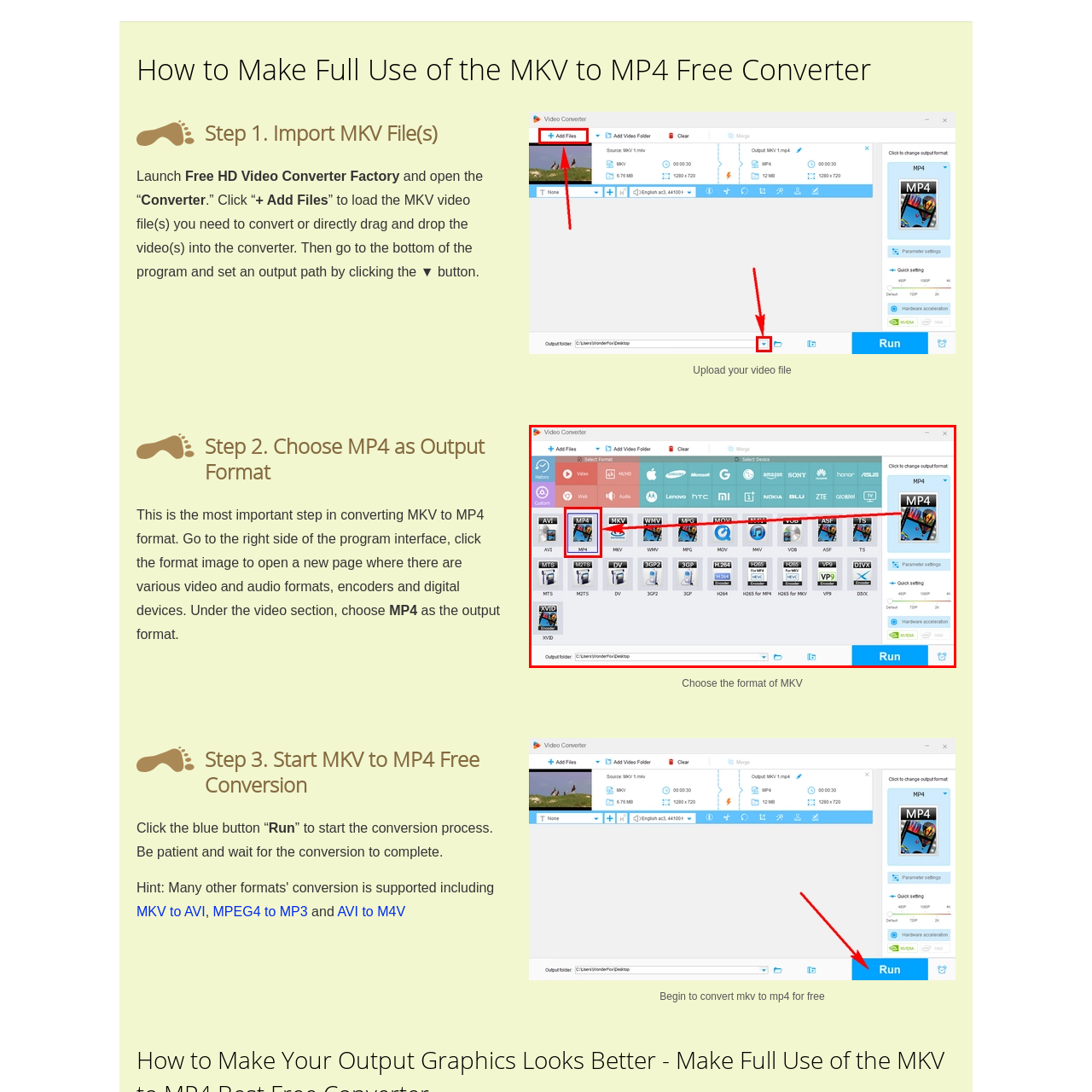Refer to the image encased in the red bounding box and answer the subsequent question with a single word or phrase:
What is the purpose of the device selection options?

Flexibility in converting videos